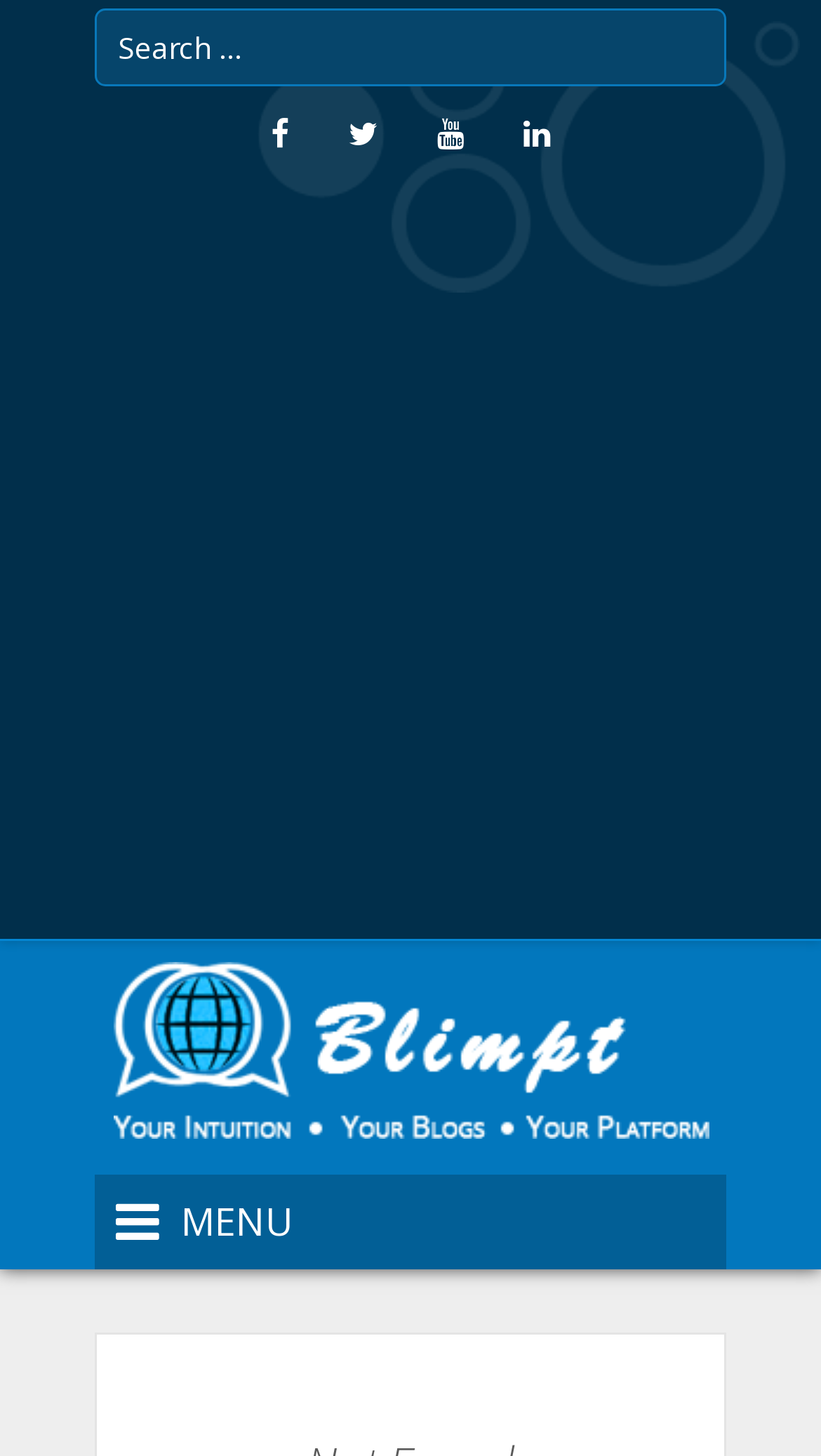What is the shape of the social media icons?
Refer to the image and provide a concise answer in one word or phrase.

Square